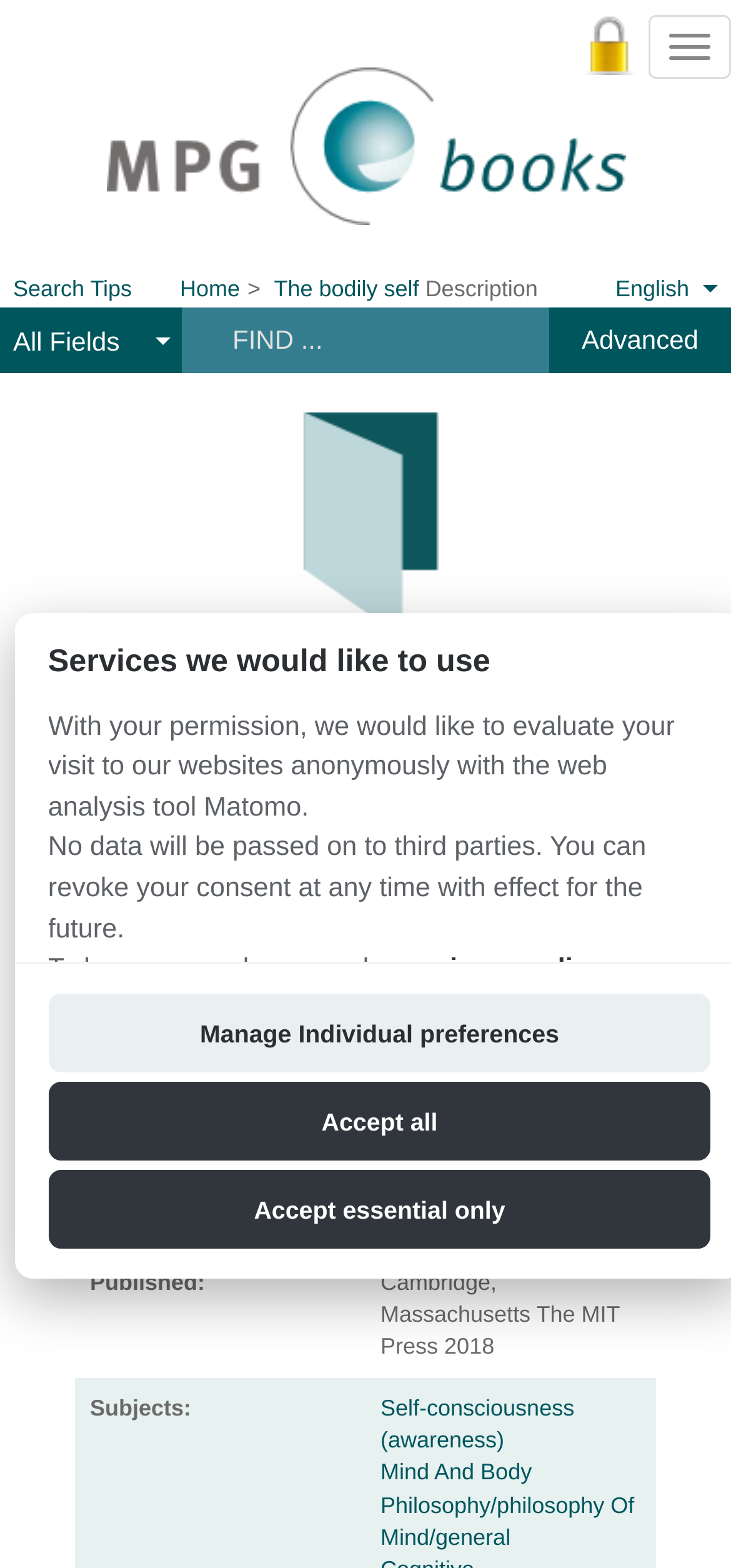Provide the bounding box for the UI element matching this description: "Accept essential only".

[0.066, 0.746, 0.973, 0.796]